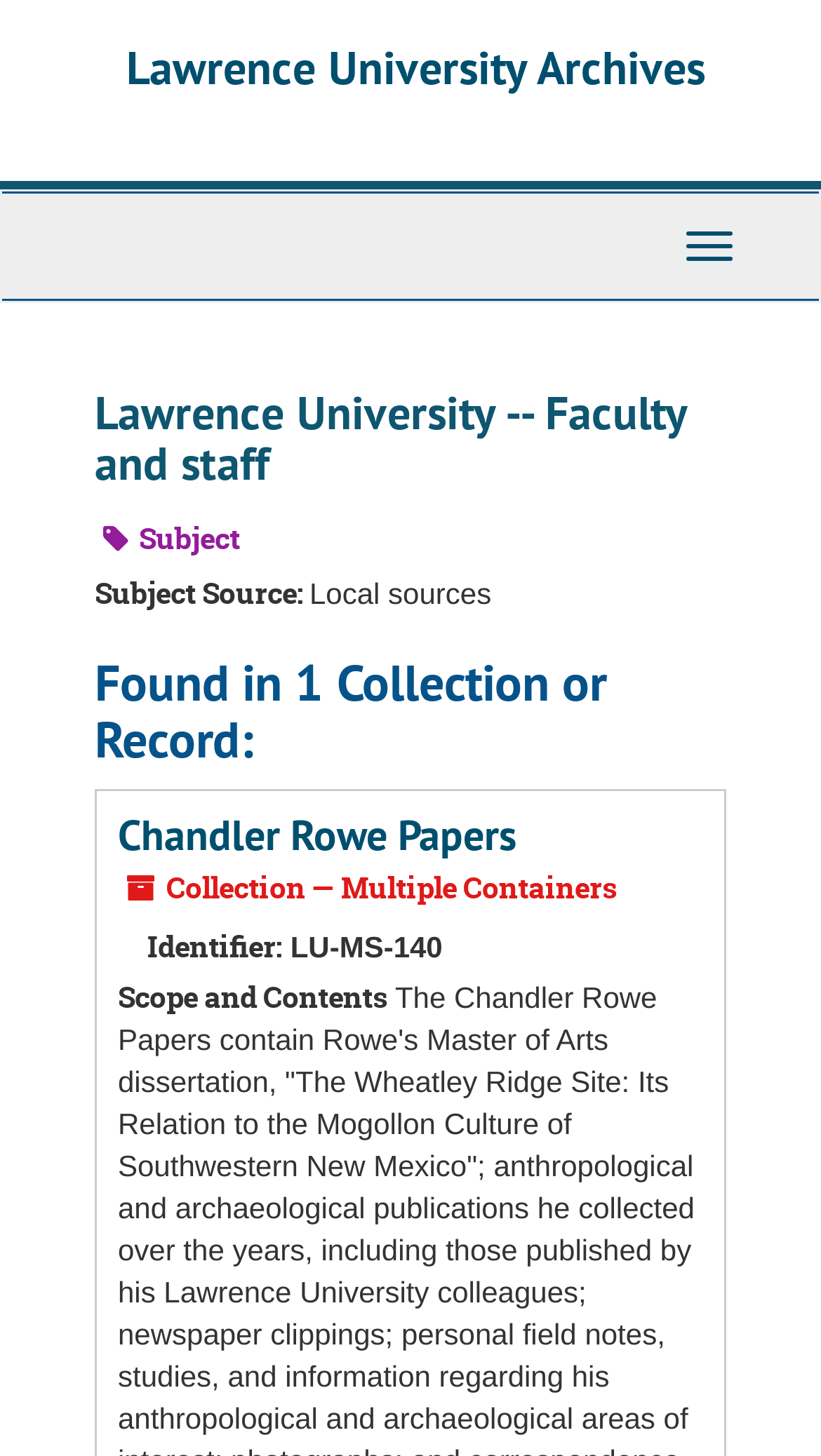What is the scope of the collection? Based on the screenshot, please respond with a single word or phrase.

Scope and Contents